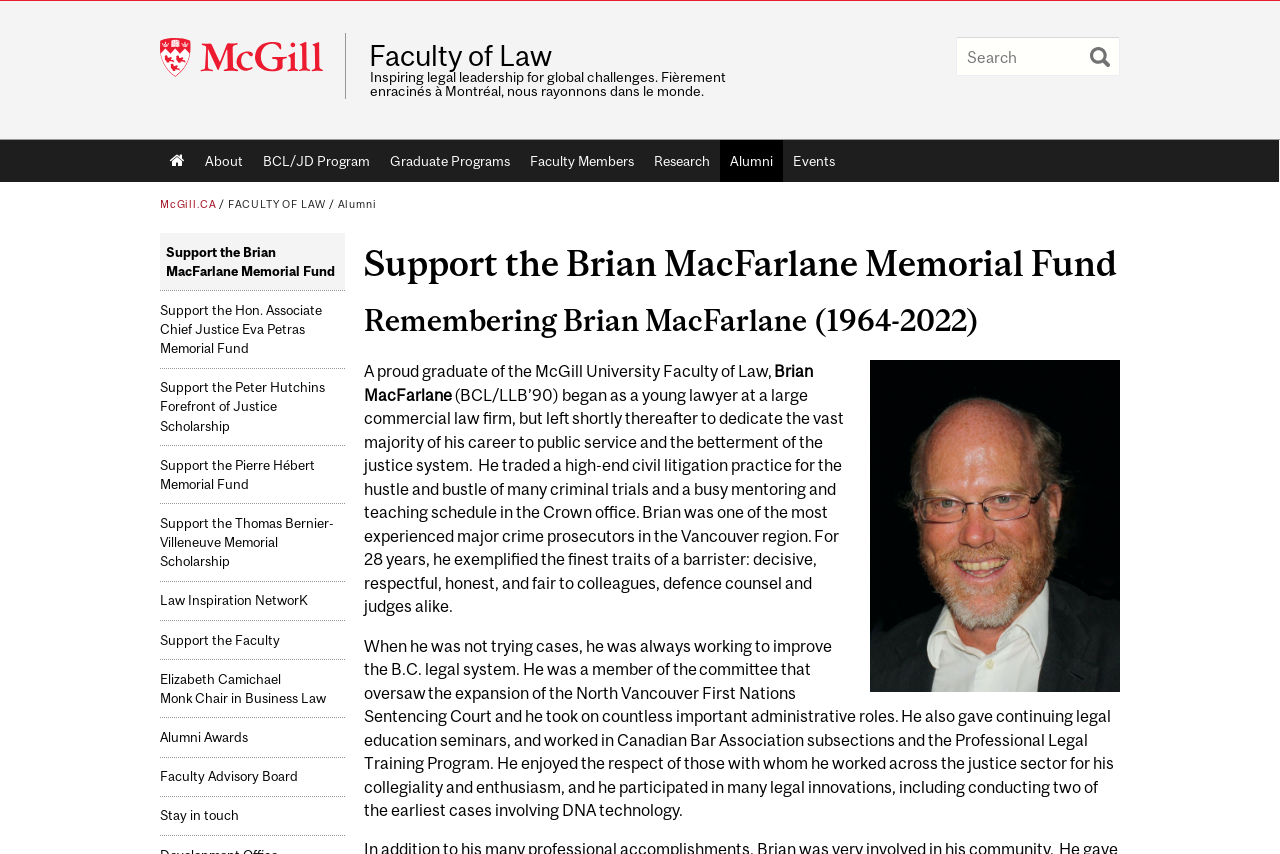Determine the bounding box coordinates of the element that should be clicked to execute the following command: "Check the Facebook link".

None